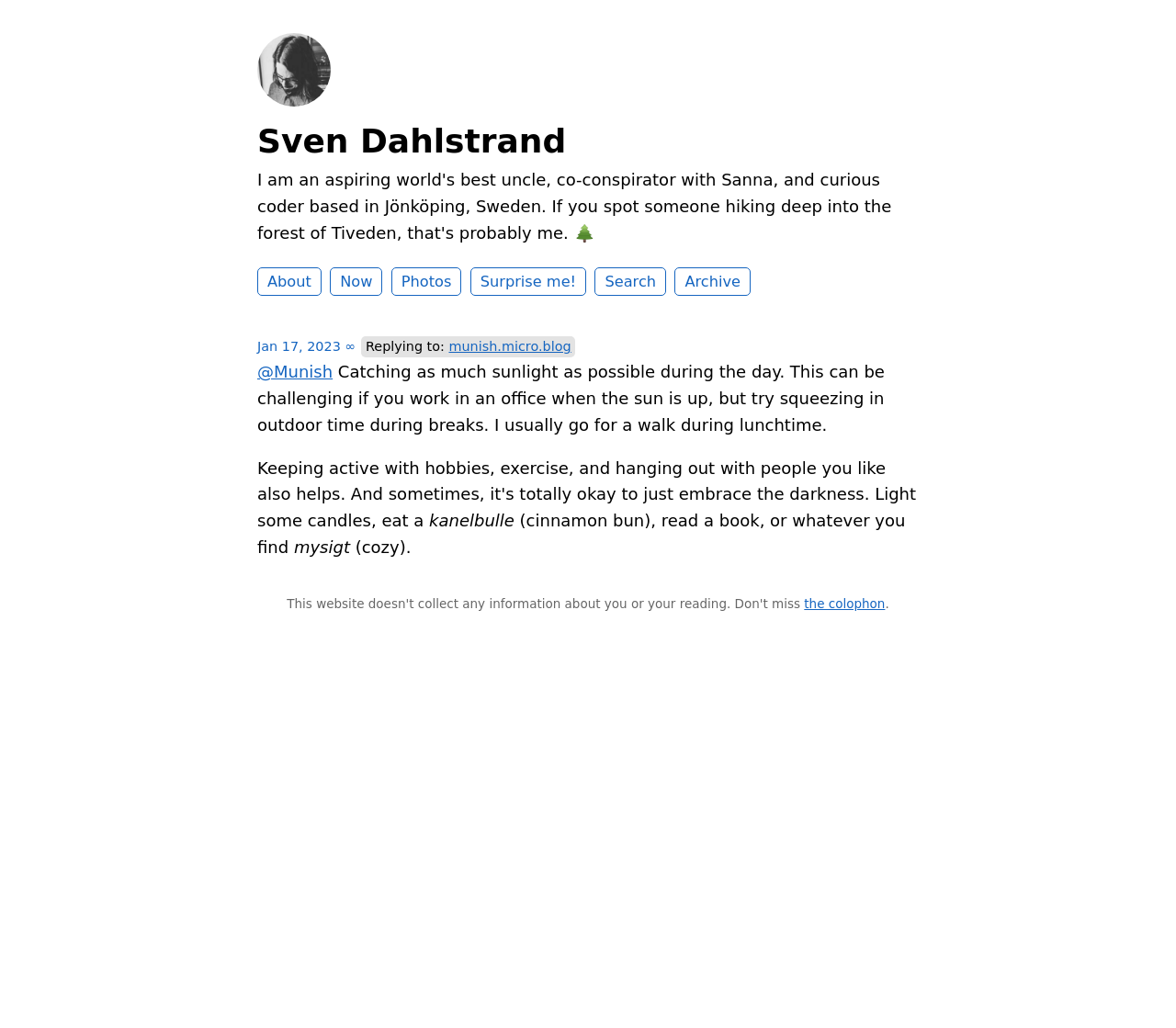Give a concise answer of one word or phrase to the question: 
What is the activity mentioned in the post?

walk